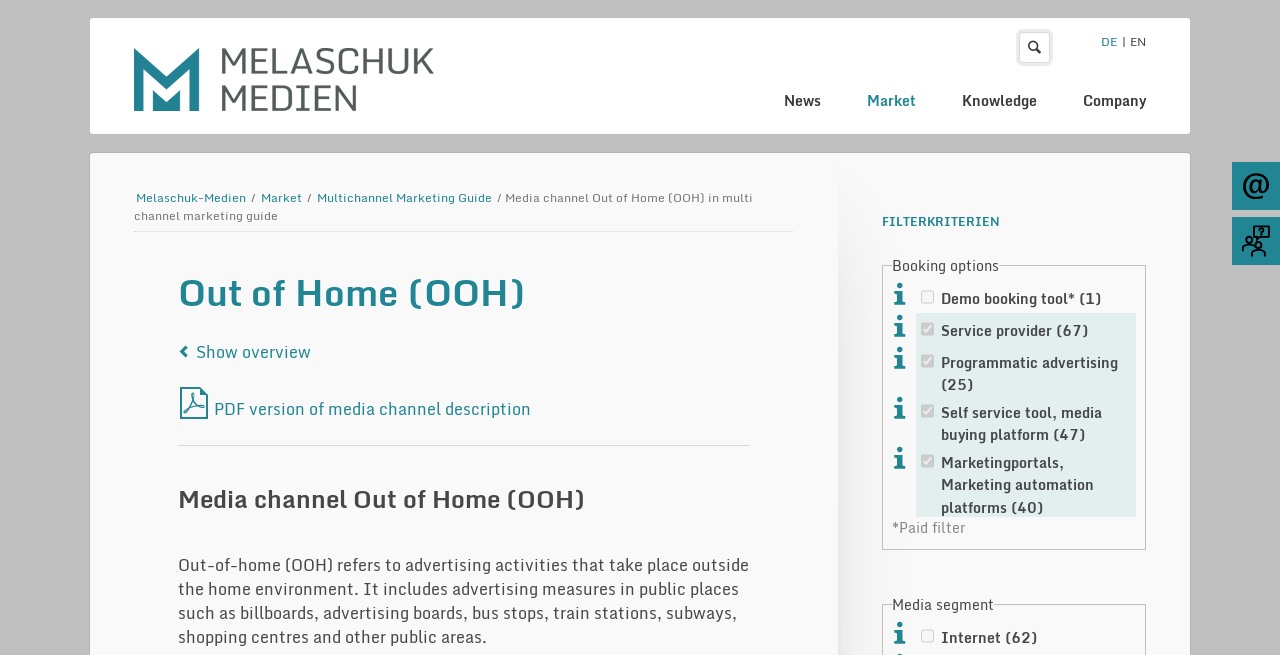Indicate the bounding box coordinates of the element that needs to be clicked to satisfy the following instruction: "Click the logo". The coordinates should be four float numbers between 0 and 1, i.e., [left, top, right, bottom].

[0.105, 0.073, 0.339, 0.169]